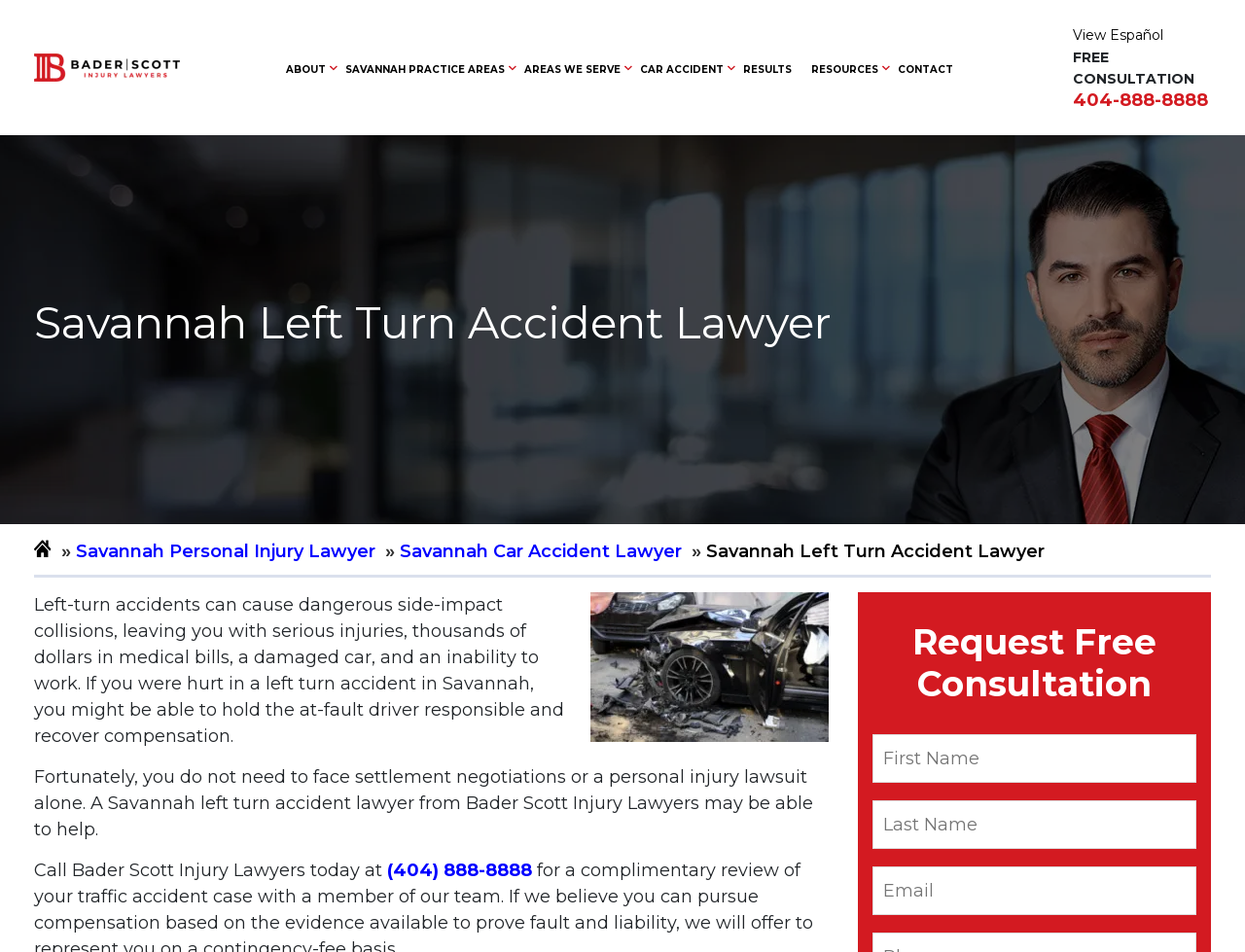Please determine the bounding box of the UI element that matches this description: Savannah Personal Injury Lawyer. The coordinates should be given as (top-left x, top-left y, bottom-right x, bottom-right y), with all values between 0 and 1.

[0.061, 0.568, 0.302, 0.59]